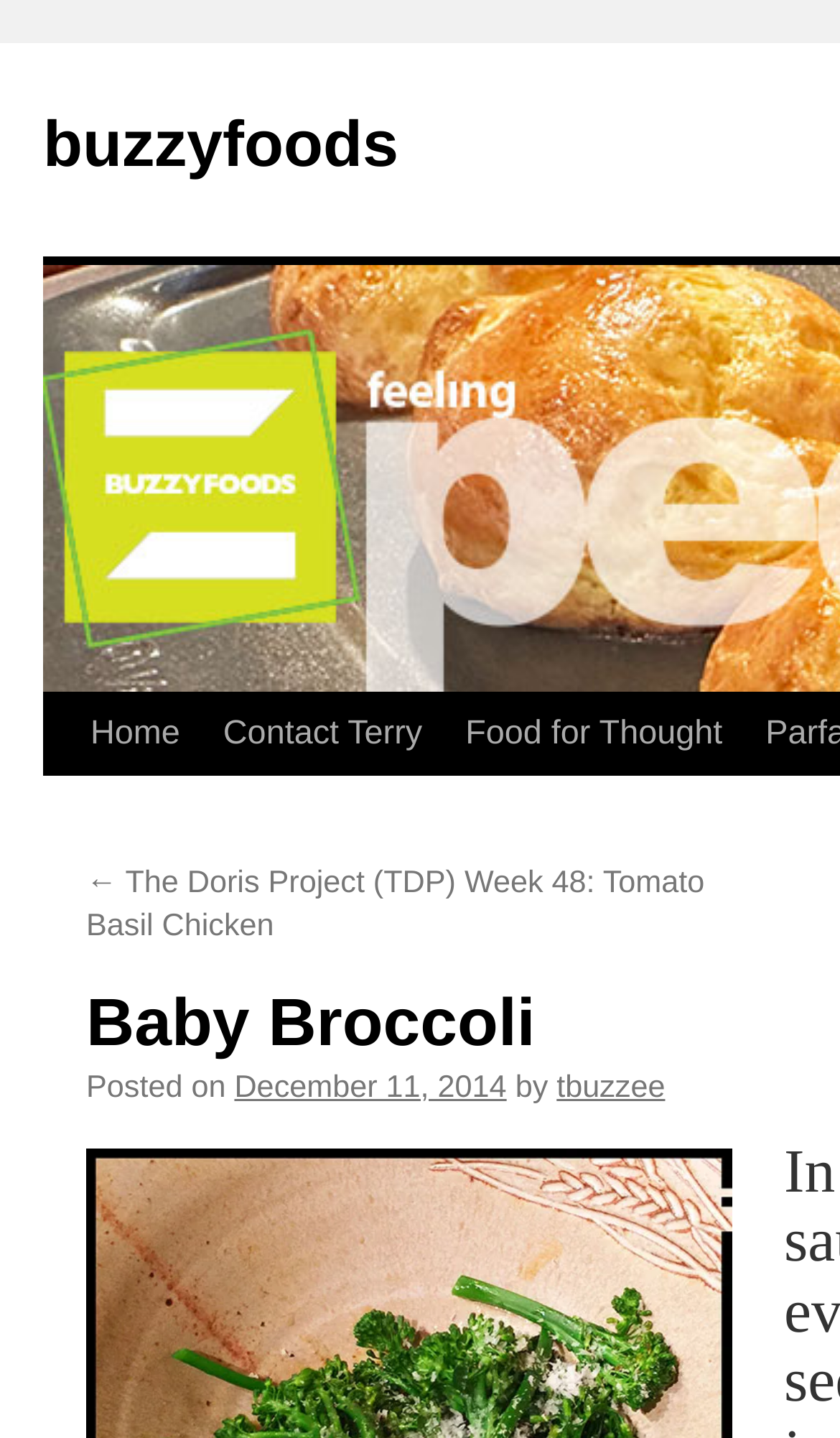Determine the bounding box coordinates of the clickable region to follow the instruction: "Enter email address".

None